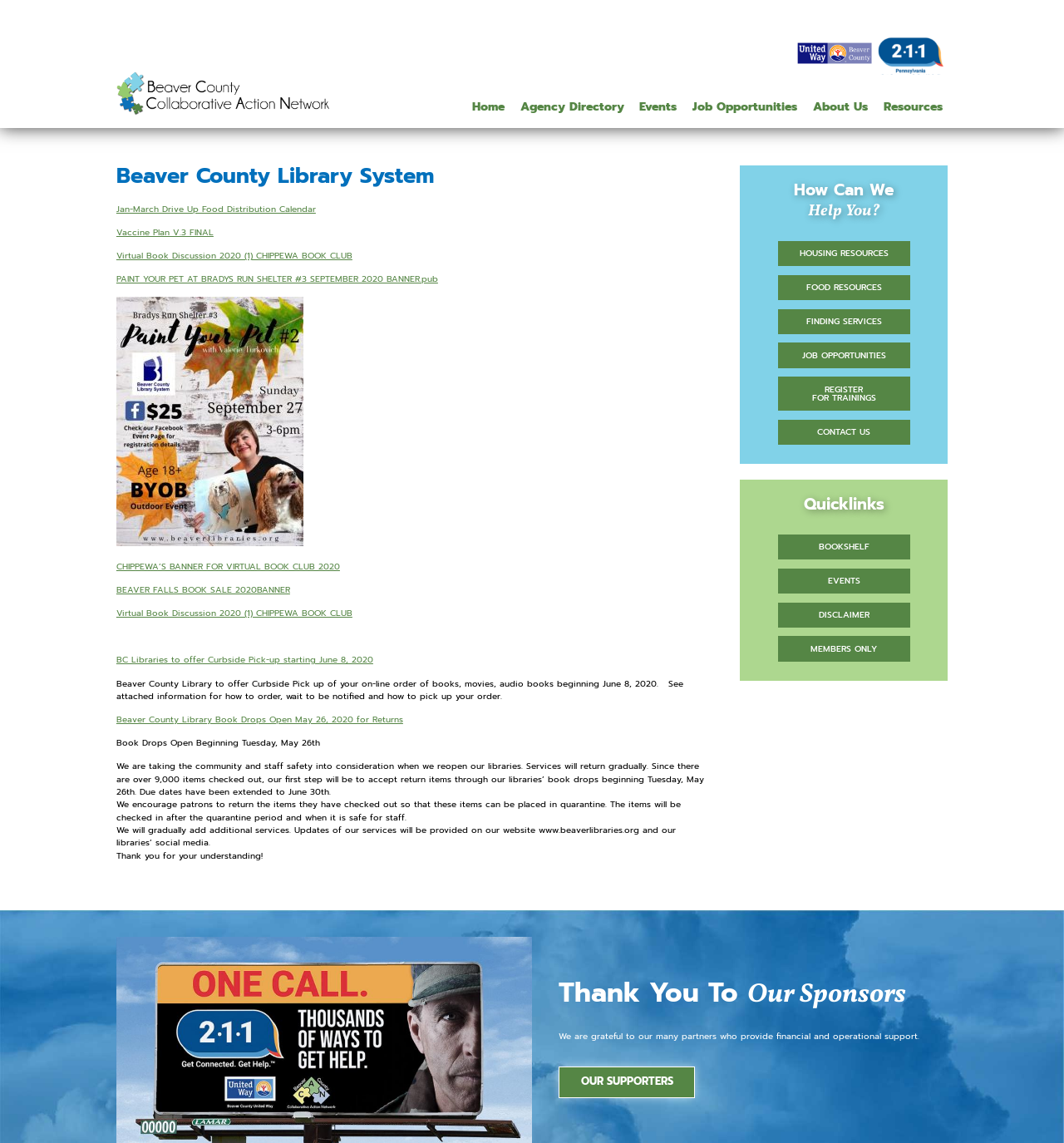Please specify the bounding box coordinates of the clickable region to carry out the following instruction: "Click on 'Olango Island: A Hidden Gem in the Philippines'". The coordinates should be four float numbers between 0 and 1, in the format [left, top, right, bottom].

None